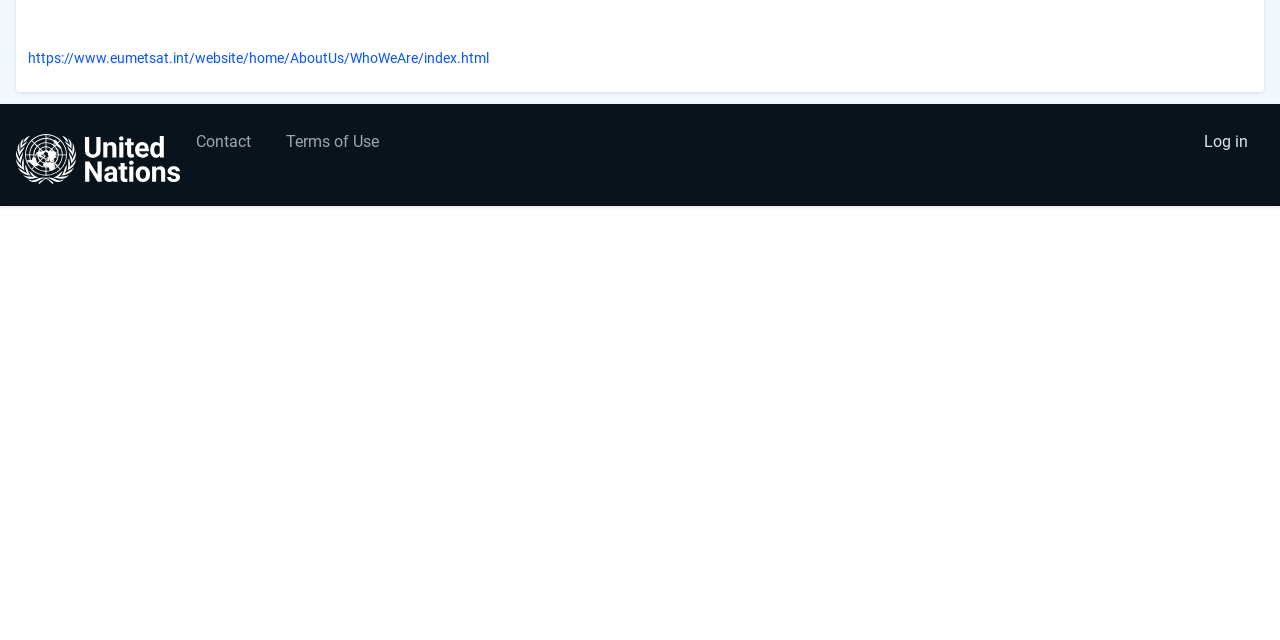Calculate the bounding box coordinates for the UI element based on the following description: "https://www.eumetsat.int/website/home/AboutUs/WhoWeAre/index.html". Ensure the coordinates are four float numbers between 0 and 1, i.e., [left, top, right, bottom].

[0.022, 0.078, 0.382, 0.103]